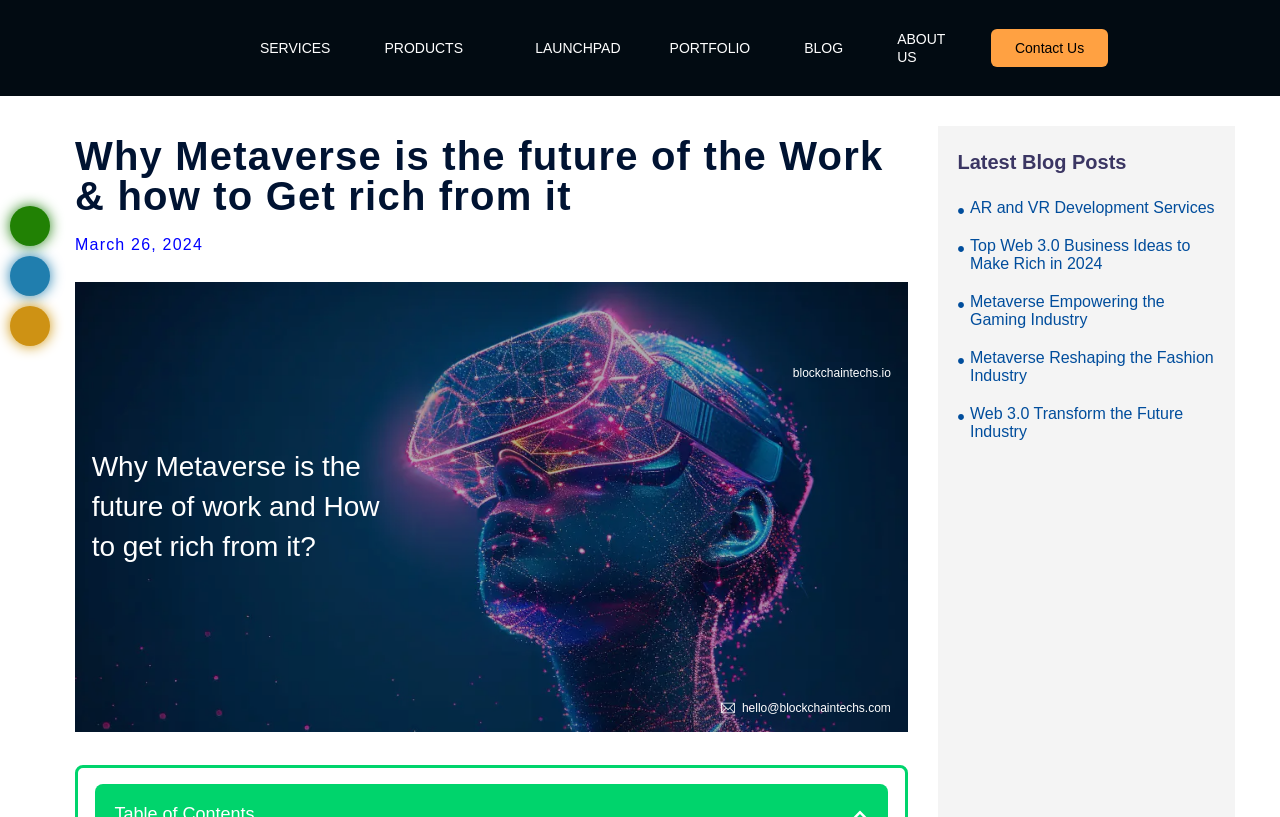Determine the bounding box coordinates of the clickable area required to perform the following instruction: "Click on SERVICES". The coordinates should be represented as four float numbers between 0 and 1: [left, top, right, bottom].

[0.184, 0.033, 0.278, 0.084]